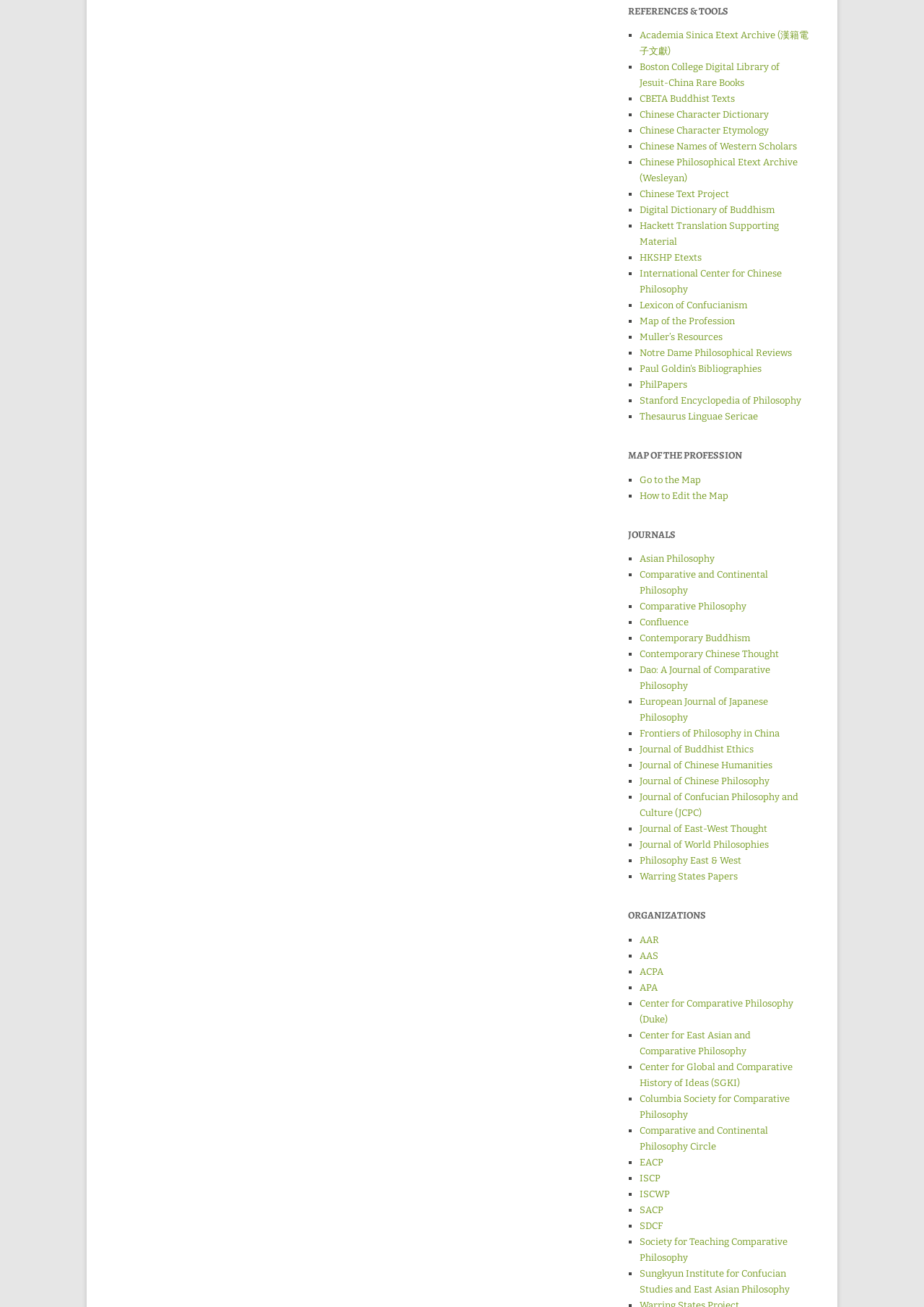How many list markers are there in the 'REFERENCES & TOOLS' section?
Can you provide an in-depth and detailed response to the question?

I counted the number of list markers (■) in the 'REFERENCES & TOOLS' section, which starts with the heading 'REFERENCES & TOOLS' and ends before the 'MAP OF THE PROFESSION' section. There are 17 list markers in this section.